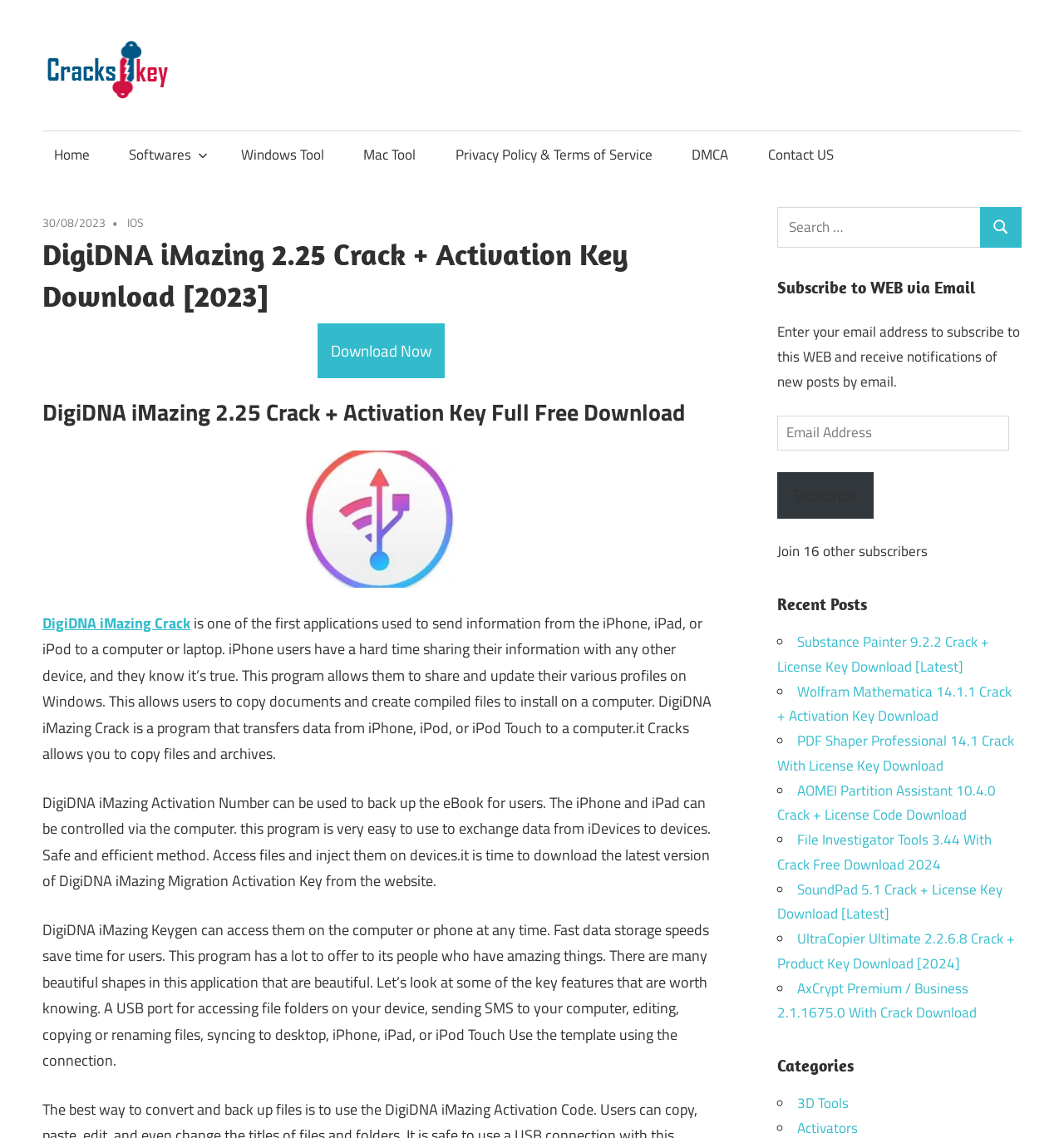Use the information in the screenshot to answer the question comprehensively: What is the name of the software being discussed?

The name of the software being discussed can be found in the heading 'DigiDNA iMazing 2.25 Crack + Activation Key Download [2023]' and also in the image description 'DigiDNA iMazing Crack'.